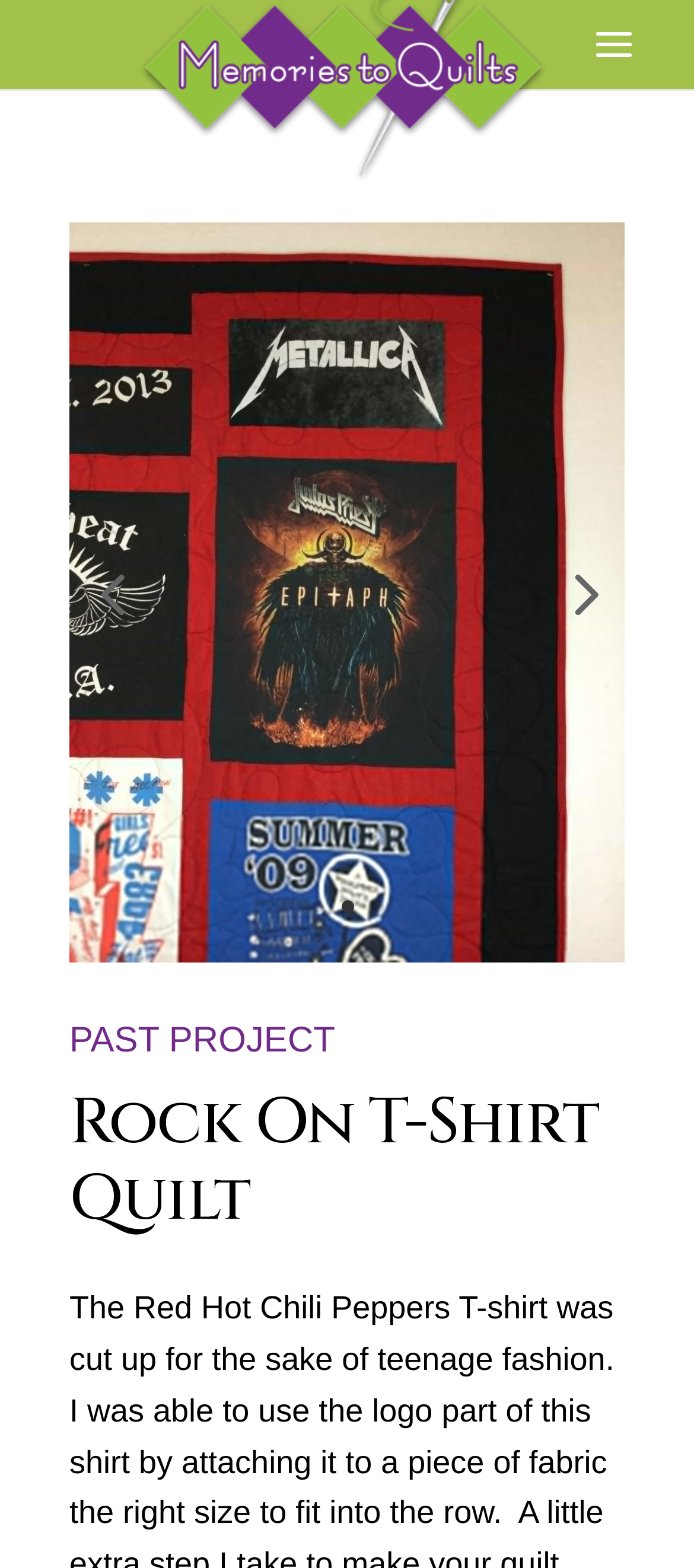How many links are there below the 'PAST PROJECT' text?
Refer to the image and give a detailed answer to the question.

I counted the links below the 'PAST PROJECT' text, which are '1', '2', '3', '4', and '5'.